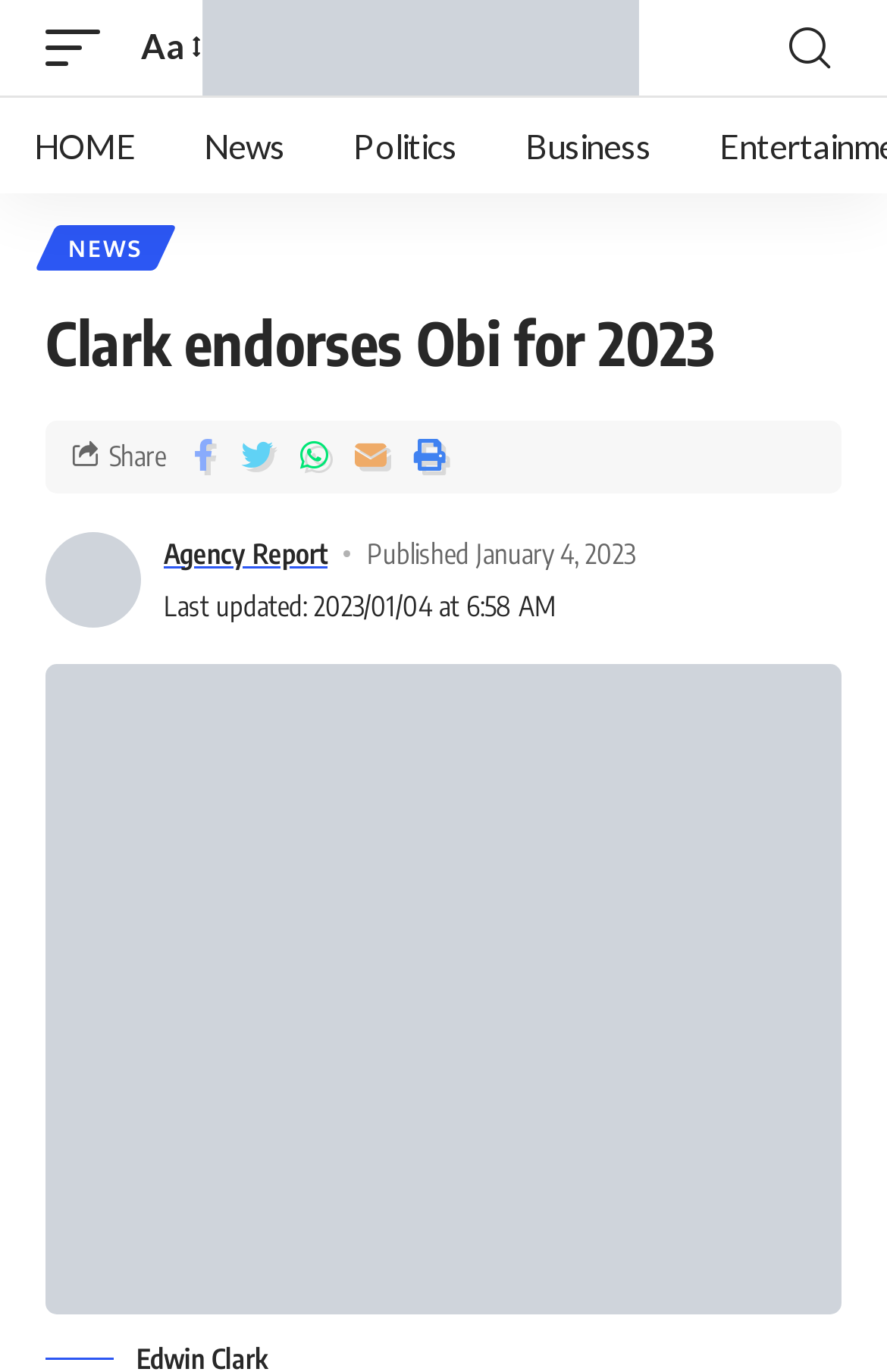Please identify the bounding box coordinates of the area that needs to be clicked to follow this instruction: "Click to call the office".

None